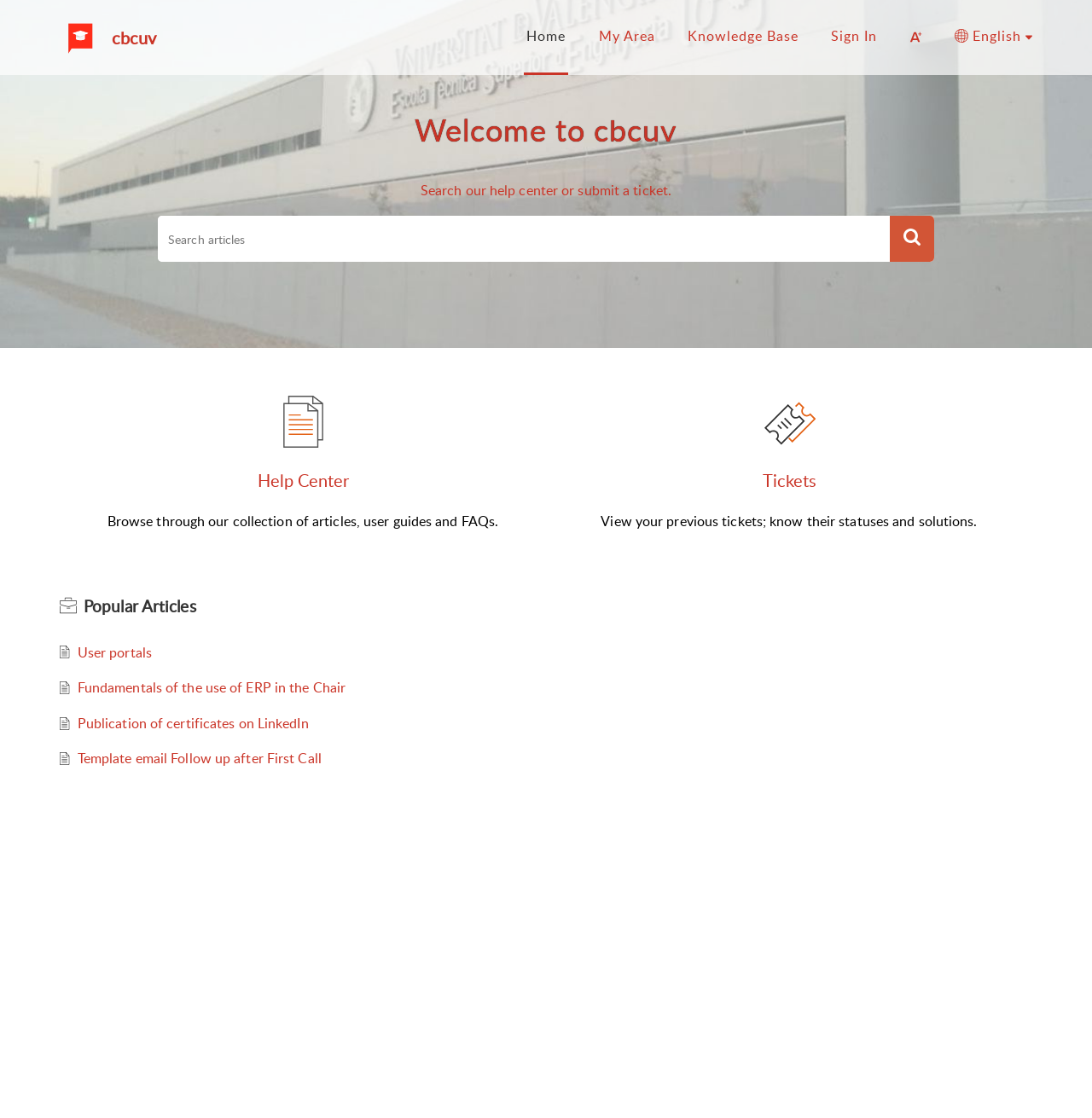Provide a short answer using a single word or phrase for the following question: 
What is the name of the help center?

cbcuv